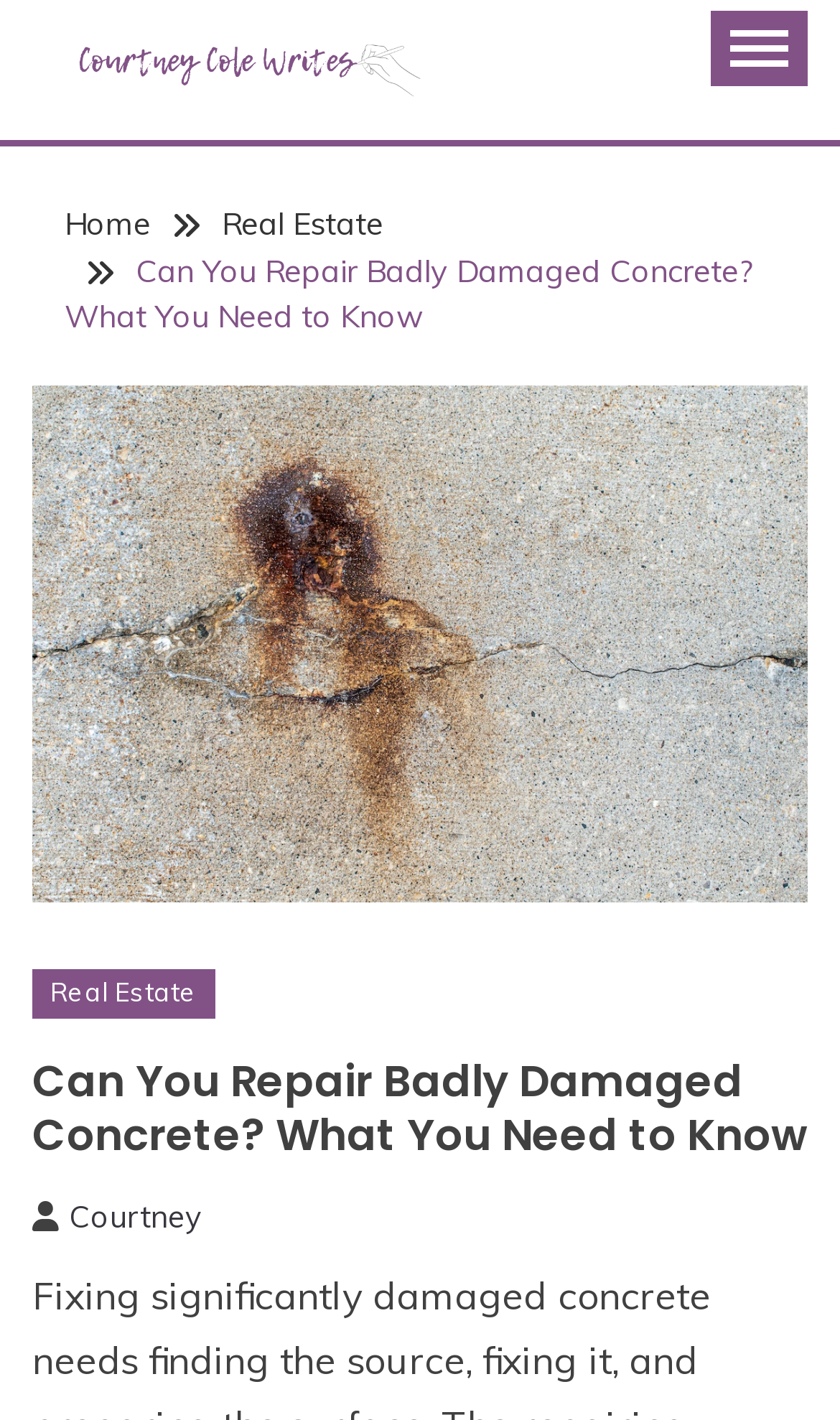What is the topic of the current article?
Please respond to the question with a detailed and well-explained answer.

The topic of the current article can be inferred from the heading 'Can You Repair Badly Damaged Concrete? What You Need to Know', which suggests that the article is about repairing damaged concrete.